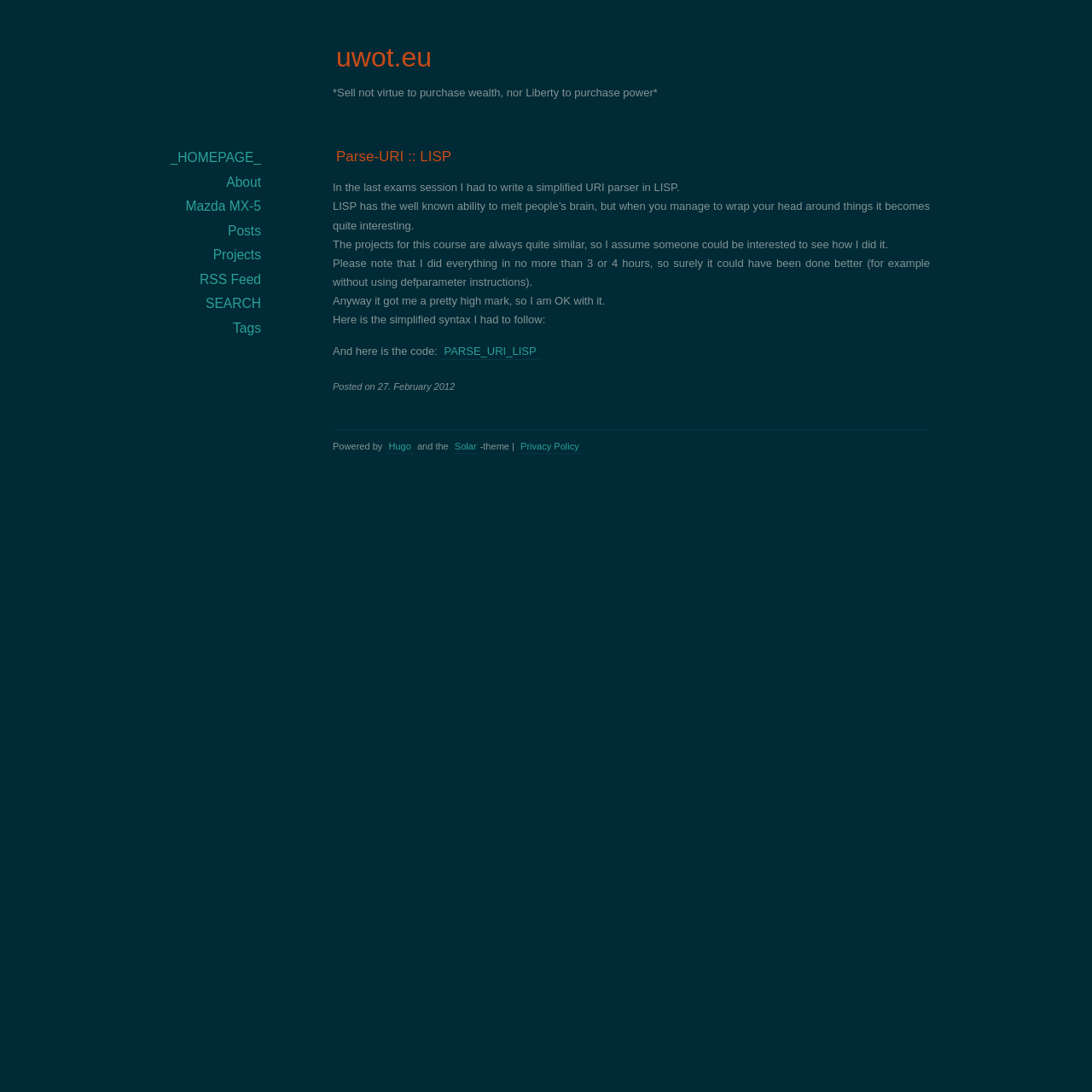Pinpoint the bounding box coordinates of the element you need to click to execute the following instruction: "read about Parse-URI :: LISP". The bounding box should be represented by four float numbers between 0 and 1, in the format [left, top, right, bottom].

[0.305, 0.135, 0.416, 0.153]